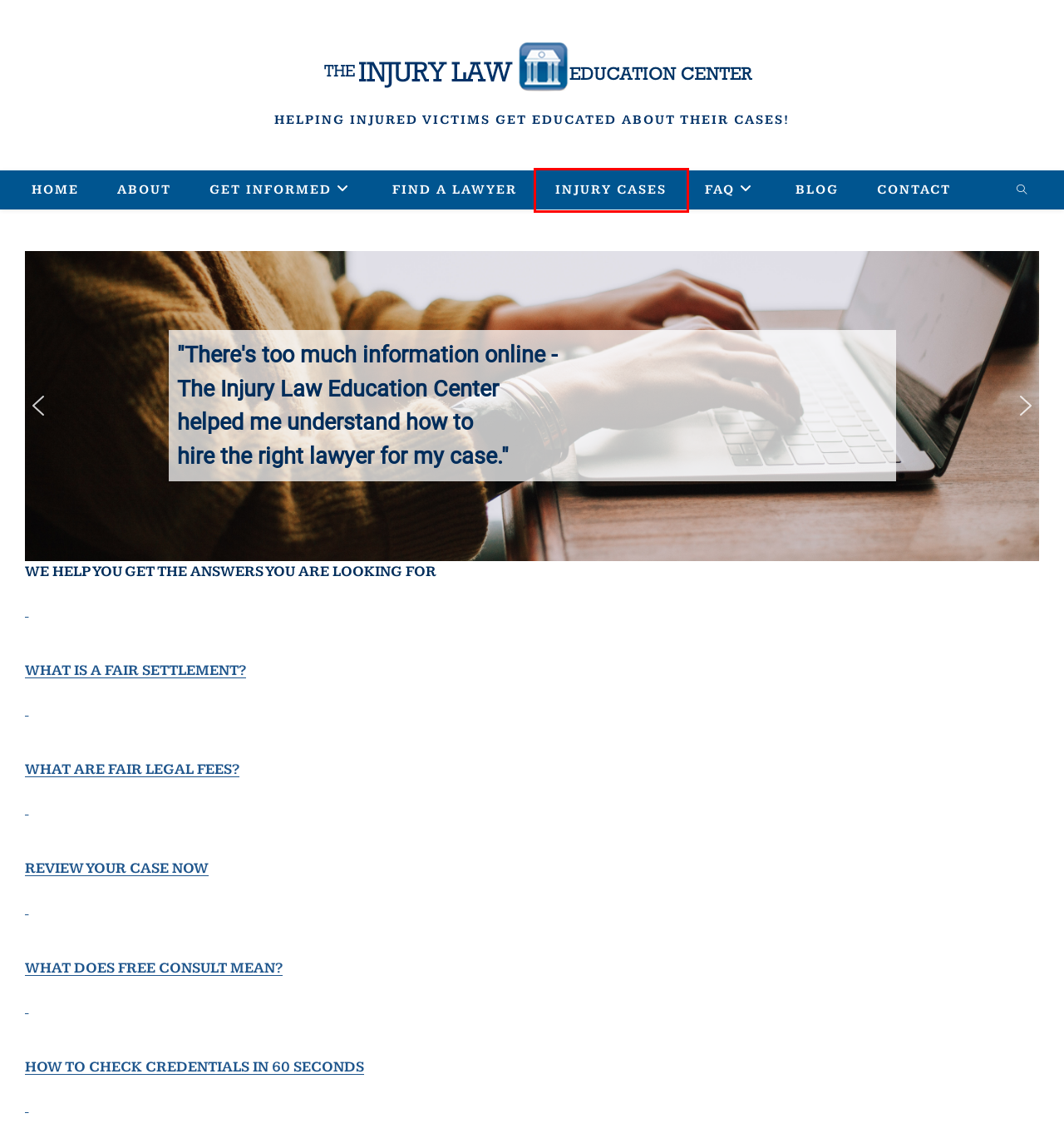Examine the screenshot of the webpage, noting the red bounding box around a UI element. Pick the webpage description that best matches the new page after the element in the red bounding box is clicked. Here are the candidates:
A. Auto Accident Lawyer DC | FAQs
B. Personal Injury Attorney Northern Virginia | Northern VA Personal Injury Lawyer
C. Northern Virginia Personal Injury Attorney | Northern VA Personal Injury Lawyer
D. Contact - The Injury Law Education Center
E. Injury Cases - The Injury Law Education Center
F. Auto Accident Attorney DC | Injury Law Education Center
G. Blog - The Injury Law Education Center
H. Northern Virginia Personal Injury Lawyer Free Consultation

E